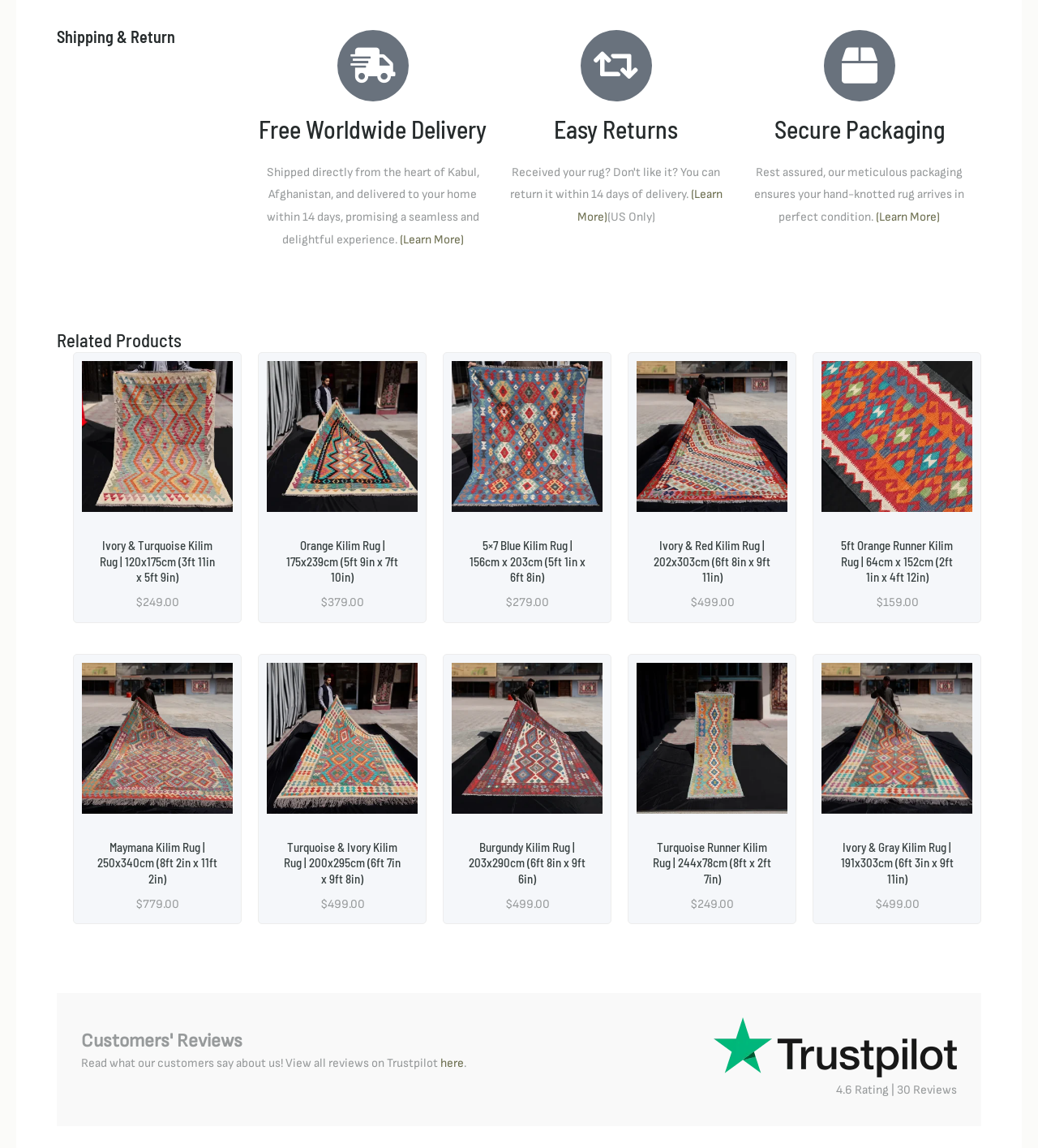Could you determine the bounding box coordinates of the clickable element to complete the instruction: "Learn more about 'Easy Returns'"? Provide the coordinates as four float numbers between 0 and 1, i.e., [left, top, right, bottom].

[0.556, 0.163, 0.696, 0.196]